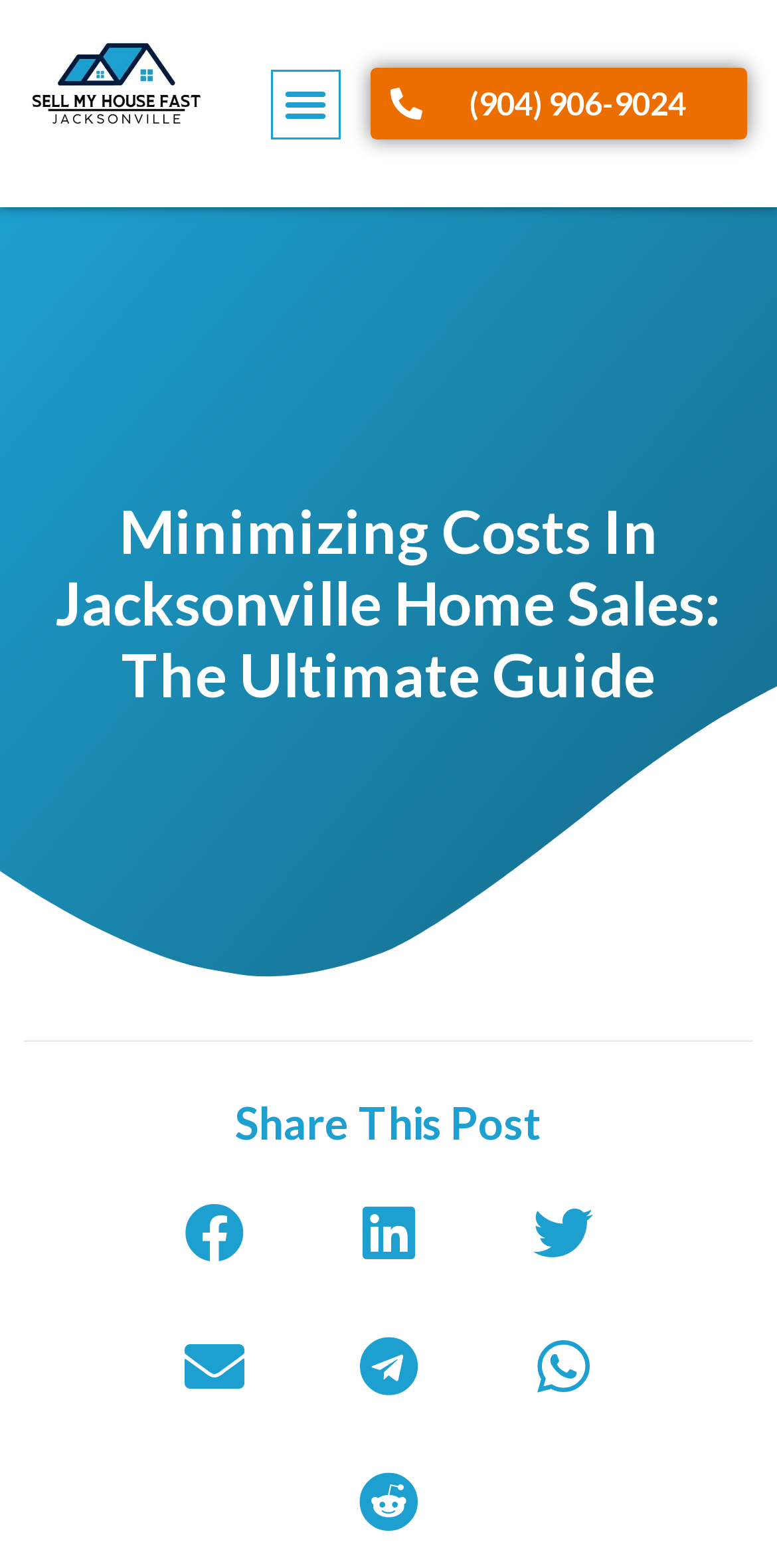Please provide a comprehensive response to the question based on the details in the image: What is the phone number on the webpage?

I found the phone number by looking at the button element with the text '(904) 906-9024' located at the top right corner of the webpage.